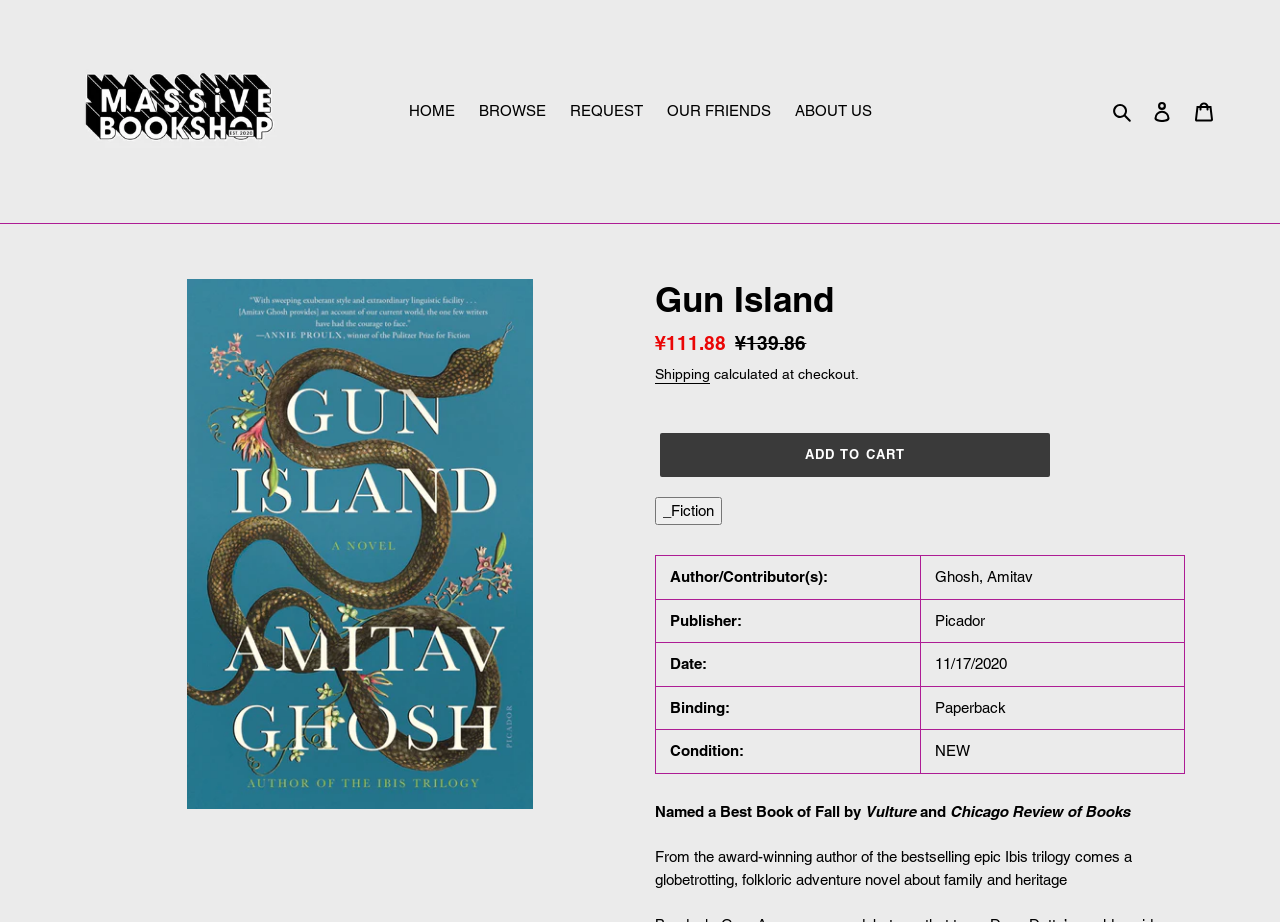What is the author of the book? Refer to the image and provide a one-word or short phrase answer.

Ghosh, Amitav